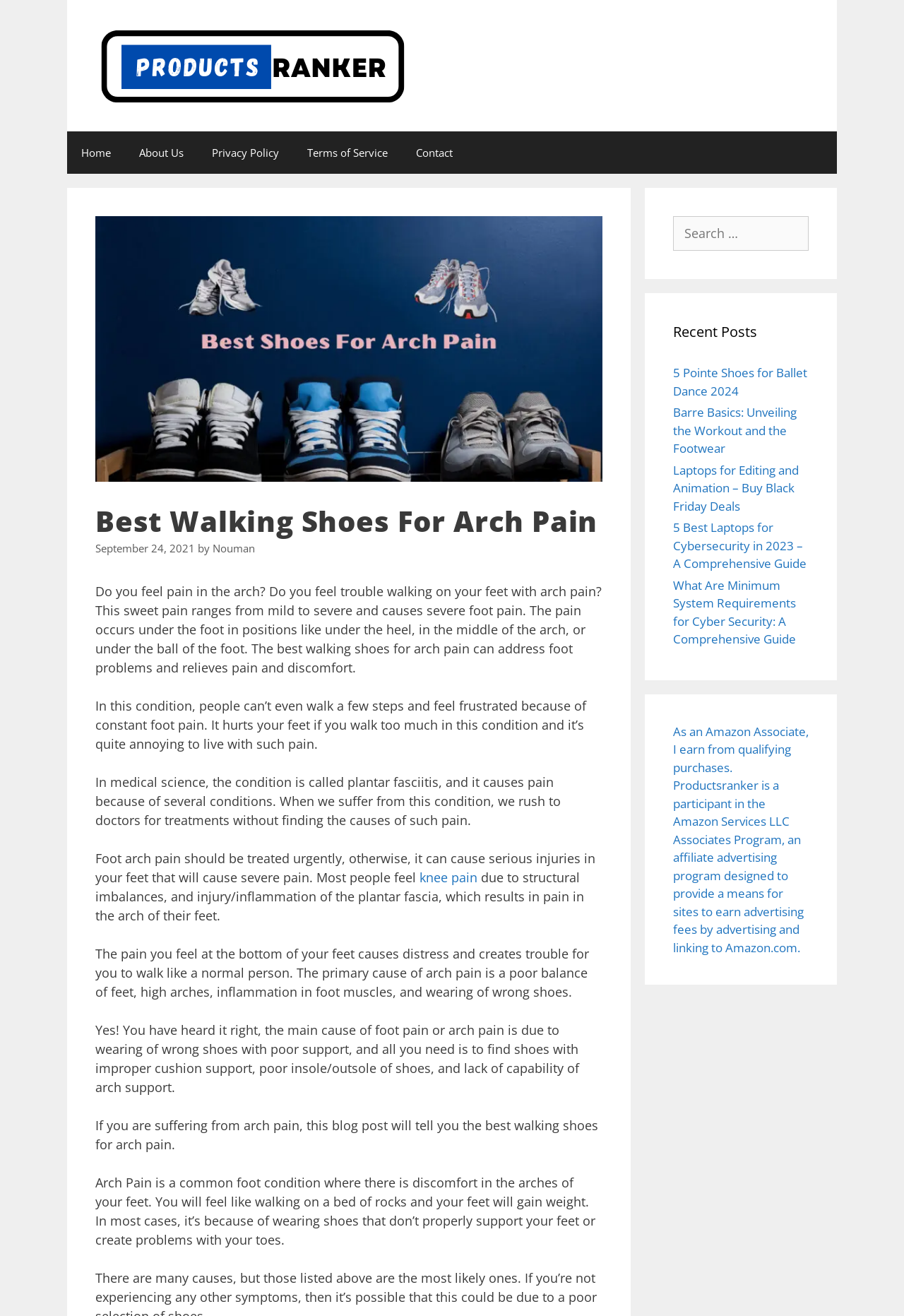Please mark the bounding box coordinates of the area that should be clicked to carry out the instruction: "Click the 'Contact' link".

[0.445, 0.1, 0.516, 0.132]